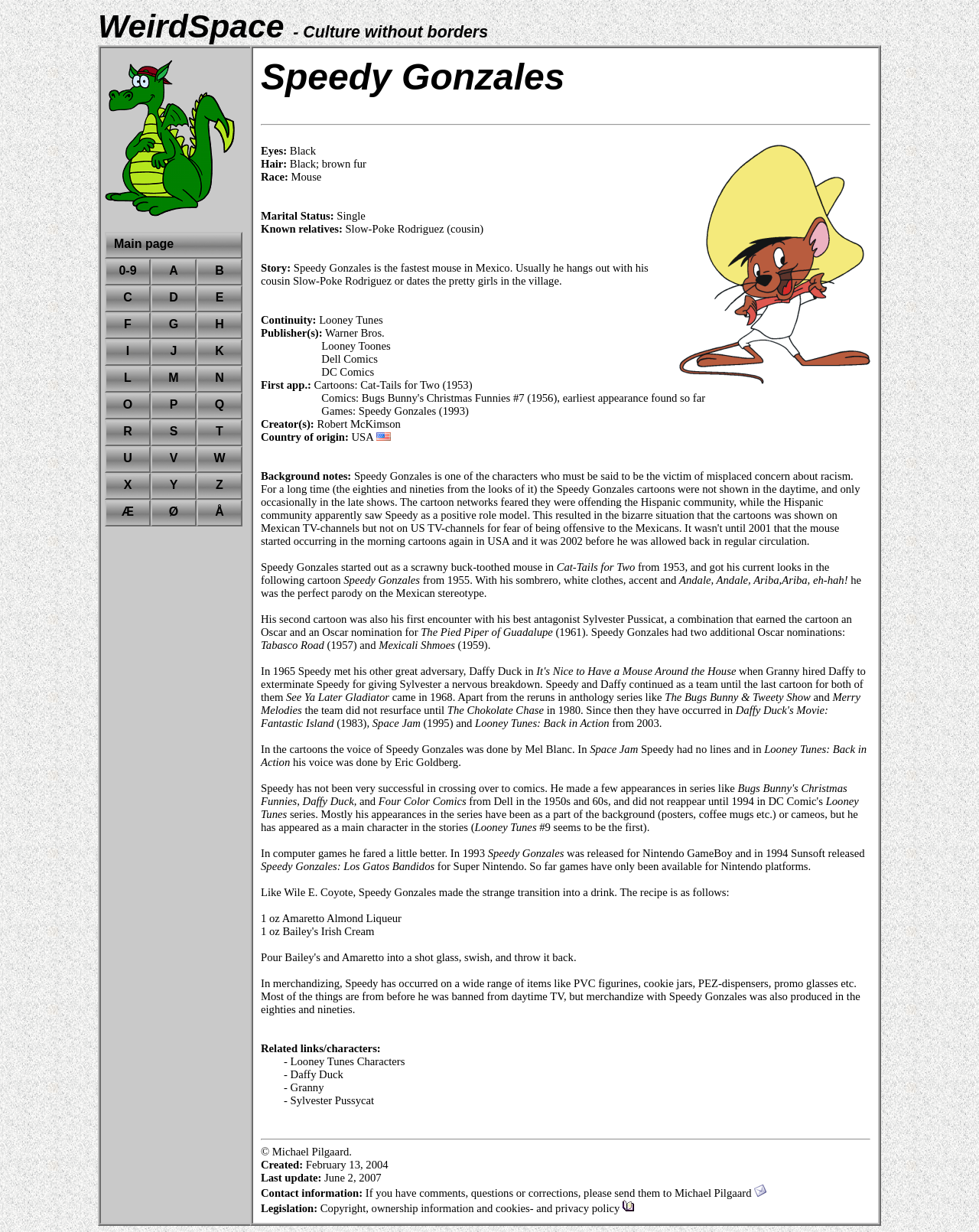What is Speedy Gonzales' hair color?
Identify the answer in the screenshot and reply with a single word or phrase.

Black; brown fur